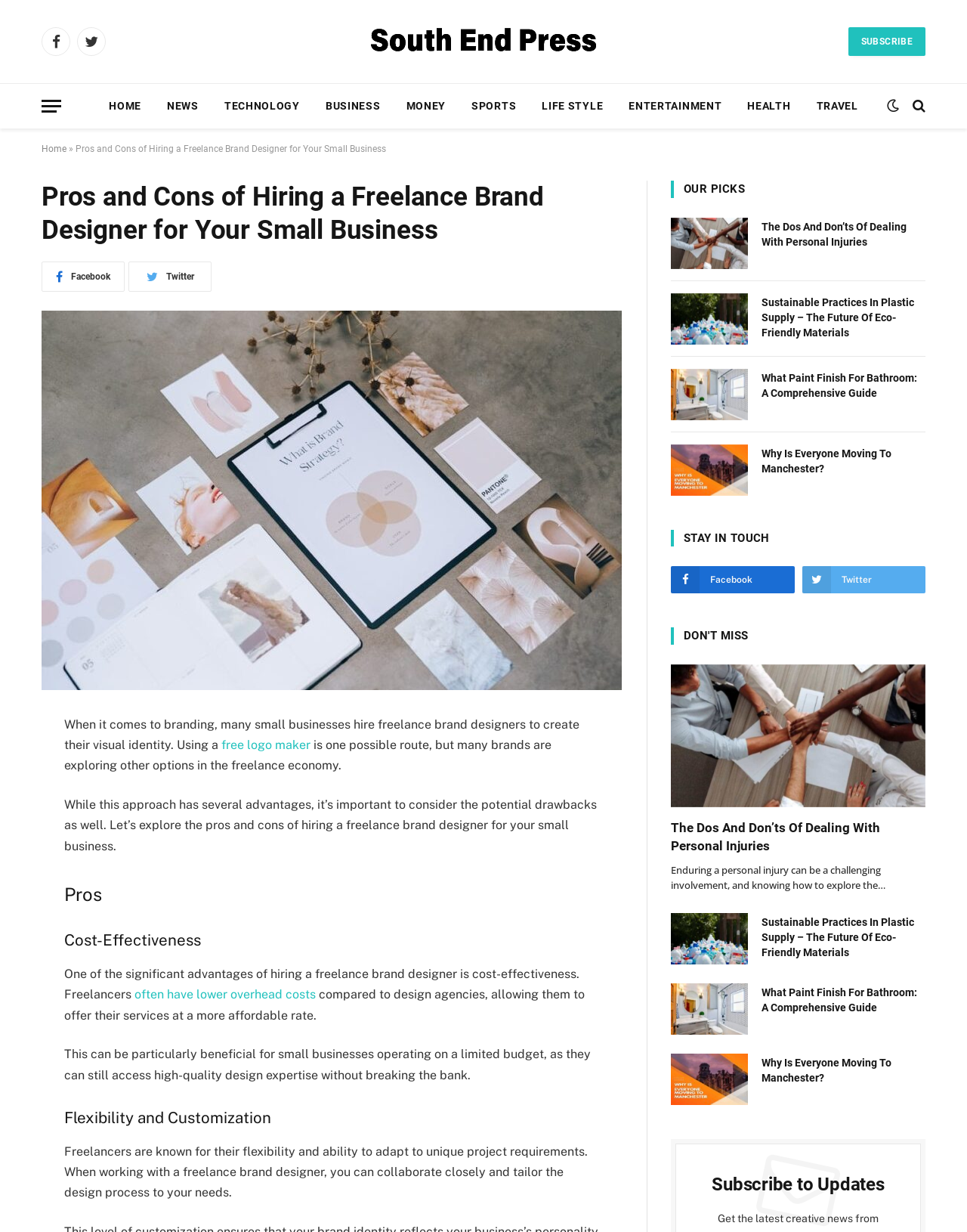Carefully examine the image and provide an in-depth answer to the question: What is the benefit of hiring a freelance brand designer?

The article mentions that one of the significant advantages of hiring a freelance brand designer is cost-effectiveness, as freelancers often have lower overhead costs compared to design agencies, allowing them to offer their services at a more affordable rate.